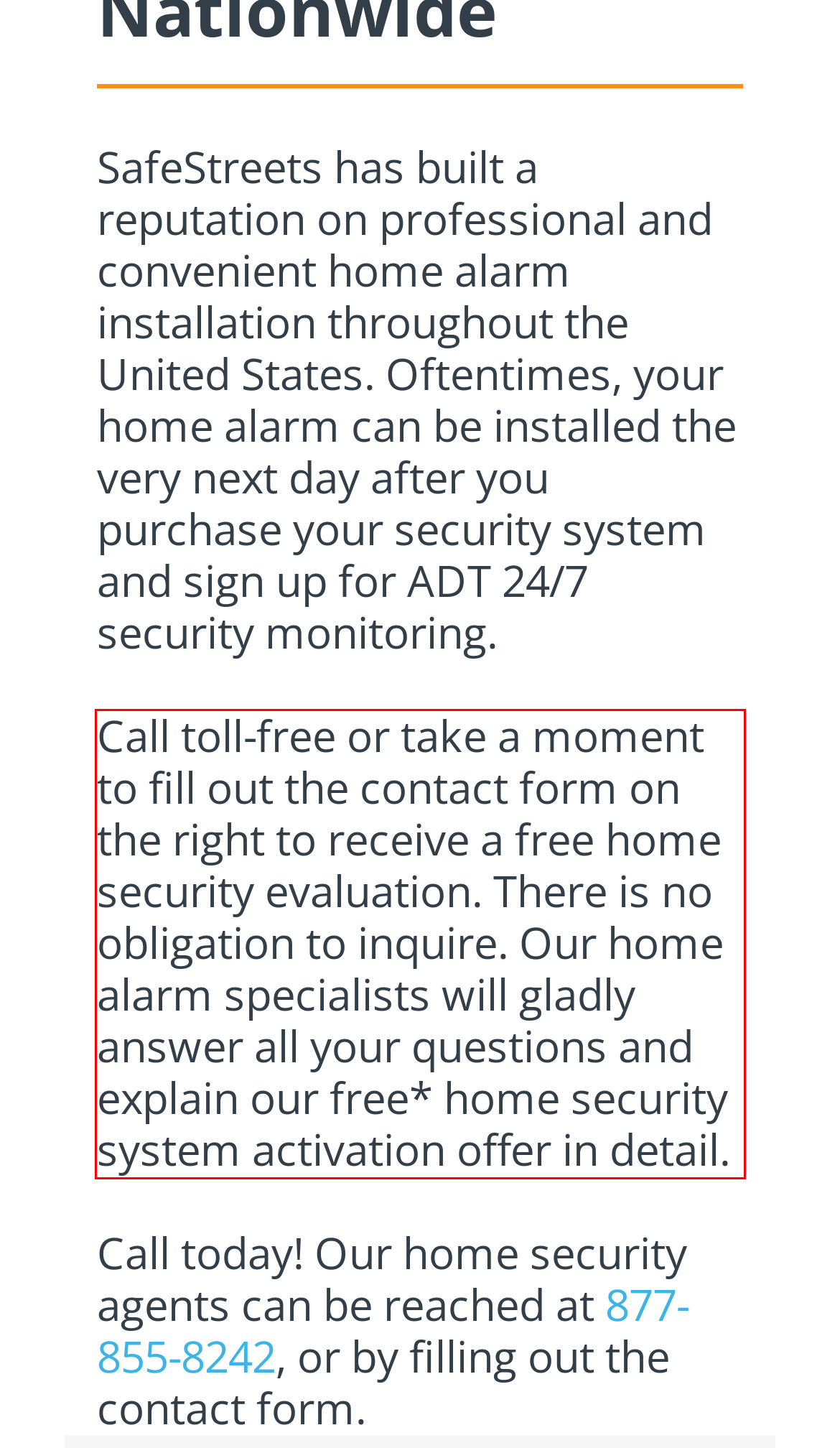Given the screenshot of the webpage, identify the red bounding box, and recognize the text content inside that red bounding box.

Call toll-free or take a moment to fill out the contact form on the right to receive a free home security evaluation. There is no obligation to inquire. Our home alarm specialists will gladly answer all your questions and explain our free* home security system activation offer in detail.